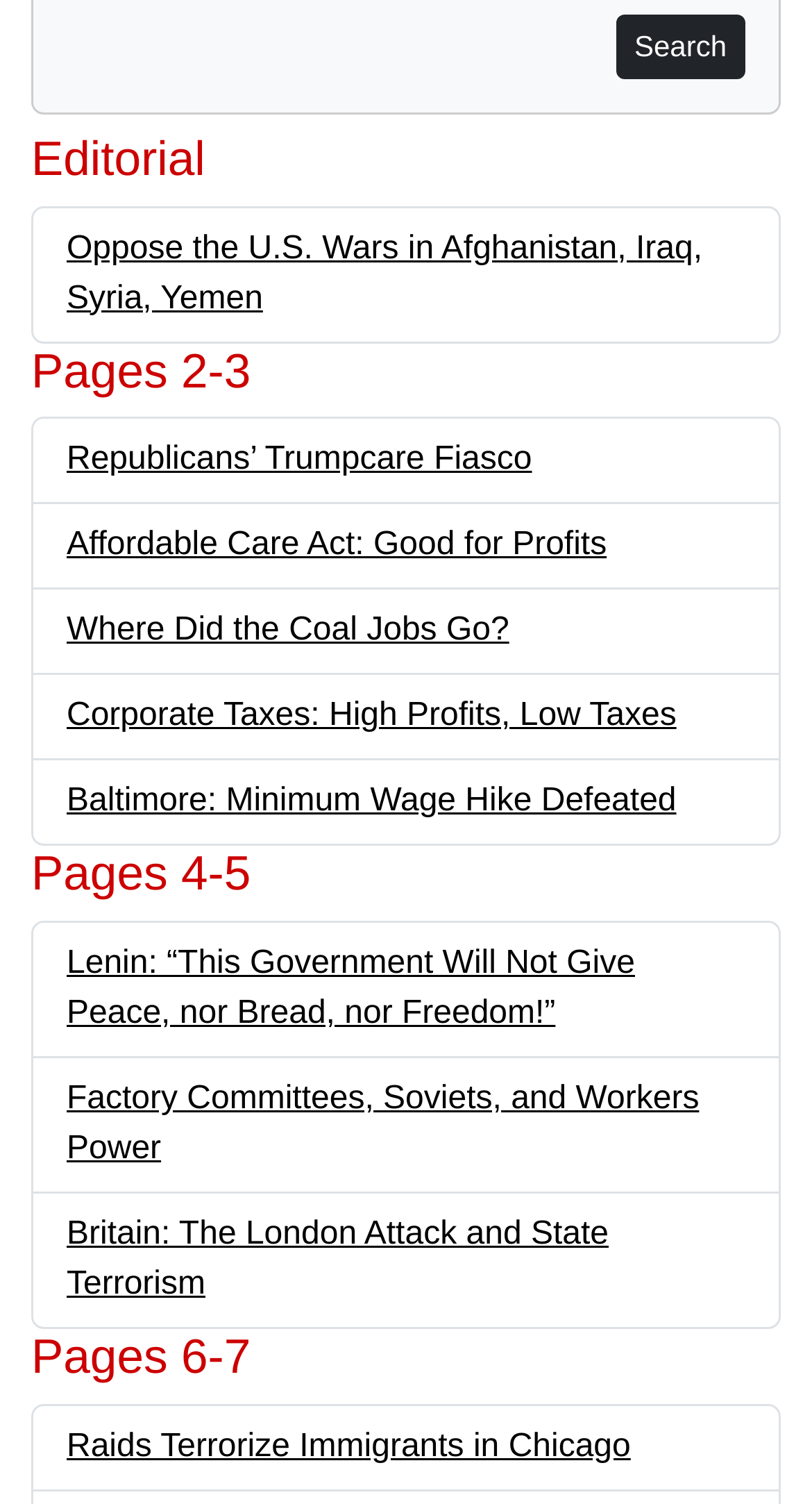Identify the bounding box coordinates of the area that should be clicked in order to complete the given instruction: "View article on Republicans' Trumpcare Fiasco". The bounding box coordinates should be four float numbers between 0 and 1, i.e., [left, top, right, bottom].

[0.082, 0.294, 0.655, 0.318]